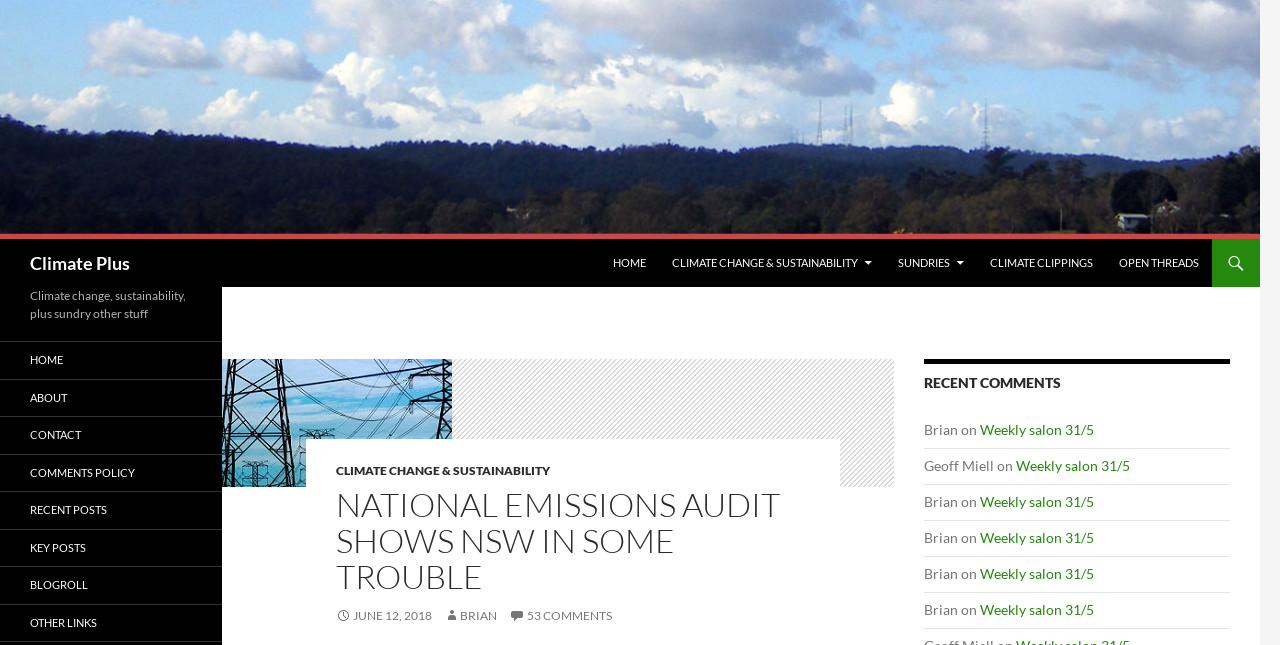Summarize the webpage with intricate details.

This webpage is about Climate Plus, a platform focused on climate change and sustainability. At the top left corner, there is a logo image of Climate Plus, accompanied by a link to the website's homepage. Next to the logo, there is a search bar and a "SKIP TO CONTENT" link. 

Below the logo, there is a navigation menu with links to various sections, including HOME, CLIMATE CHANGE & SUSTAINABILITY, SUNDRIES, CLIMATE CLIPPINGS, and OPEN THREADS. The menu is followed by a header that reads "NATIONAL EMISSIONS AUDIT SHOWS NSW IN SOME TROUBLE", which is a title of an article or blog post. 

The article is dated June 12, 2018, and is written by Brian. There are 53 comments on the article. Below the article title, there is a section titled "RECENT COMMENTS" that lists several comments from users, including Brian and Geoff Miell, with links to the original posts.

On the left side of the page, there is a sidebar with links to various sections, including HOME, ABOUT, CONTACT, COMMENTS POLICY, RECENT POSTS, KEY POSTS, BLOGROLL, and OTHER LINKS.